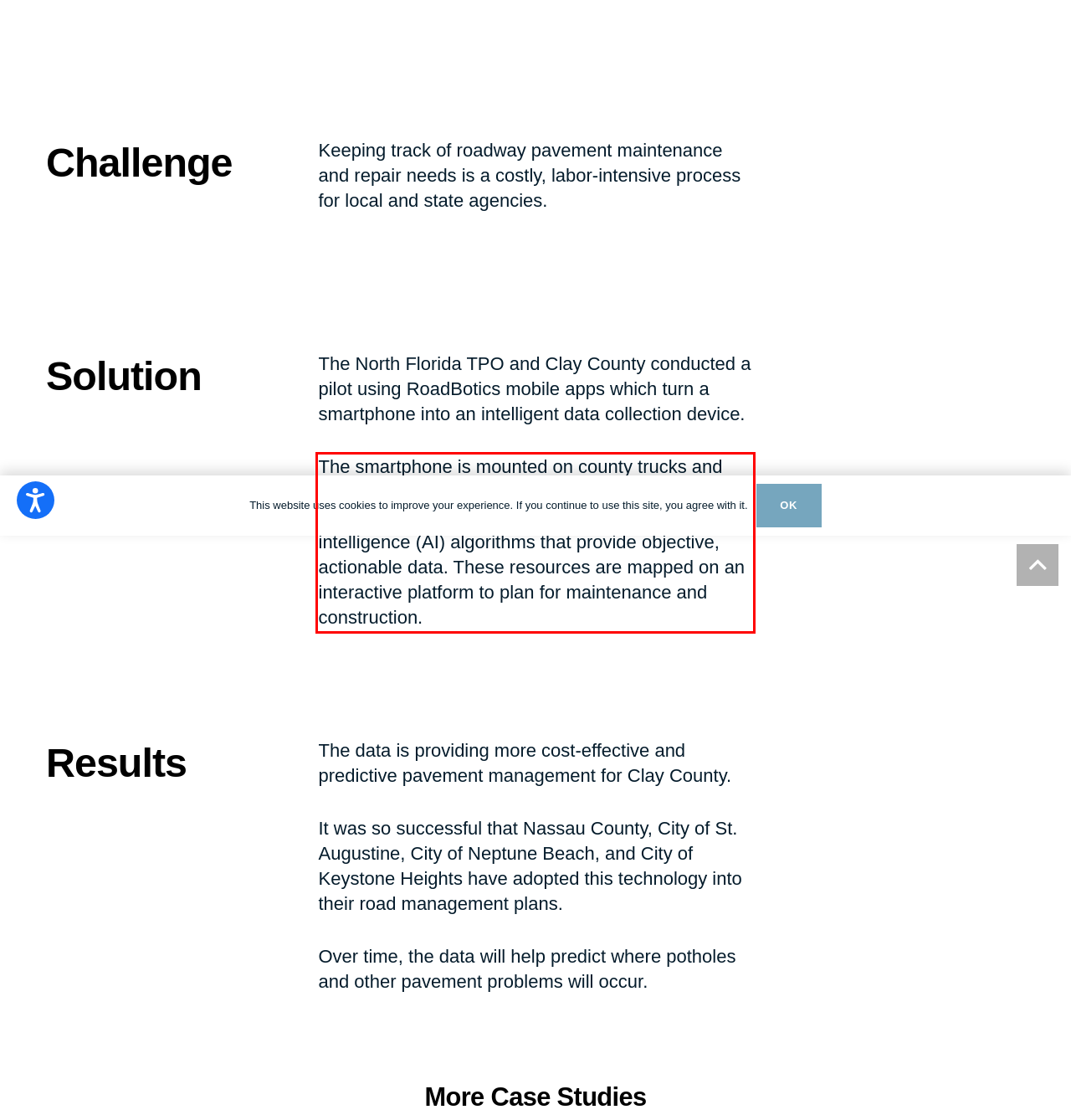Examine the screenshot of the webpage, locate the red bounding box, and perform OCR to extract the text contained within it.

The smartphone is mounted on county trucks and used to take pictures of the pavement. The imagery is collected, uploaded, and fed through artificial intelligence (AI) algorithms that provide objective, actionable data. These resources are mapped on an interactive platform to plan for maintenance and construction.